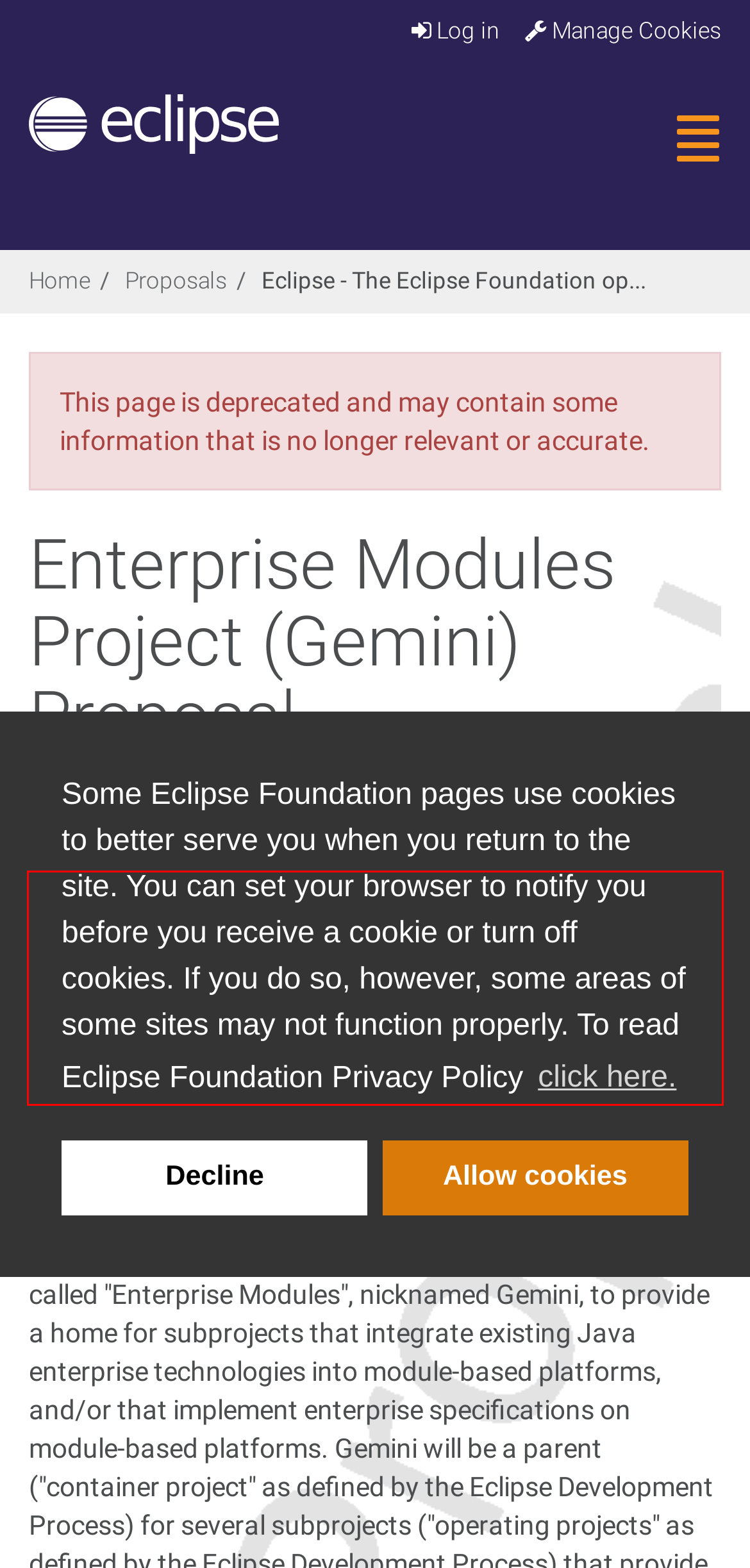By examining the provided screenshot of a webpage, recognize the text within the red bounding box and generate its text content.

This proposal is in the Project Proposal Phase (as defined in the Eclipse Development Process) and is written to declare its intent and scope. We solicit additional participation and input from the Eclipse community. Please send all feedback to the Gemini Eclipse Forum or eclipse.gemini newsgroup.